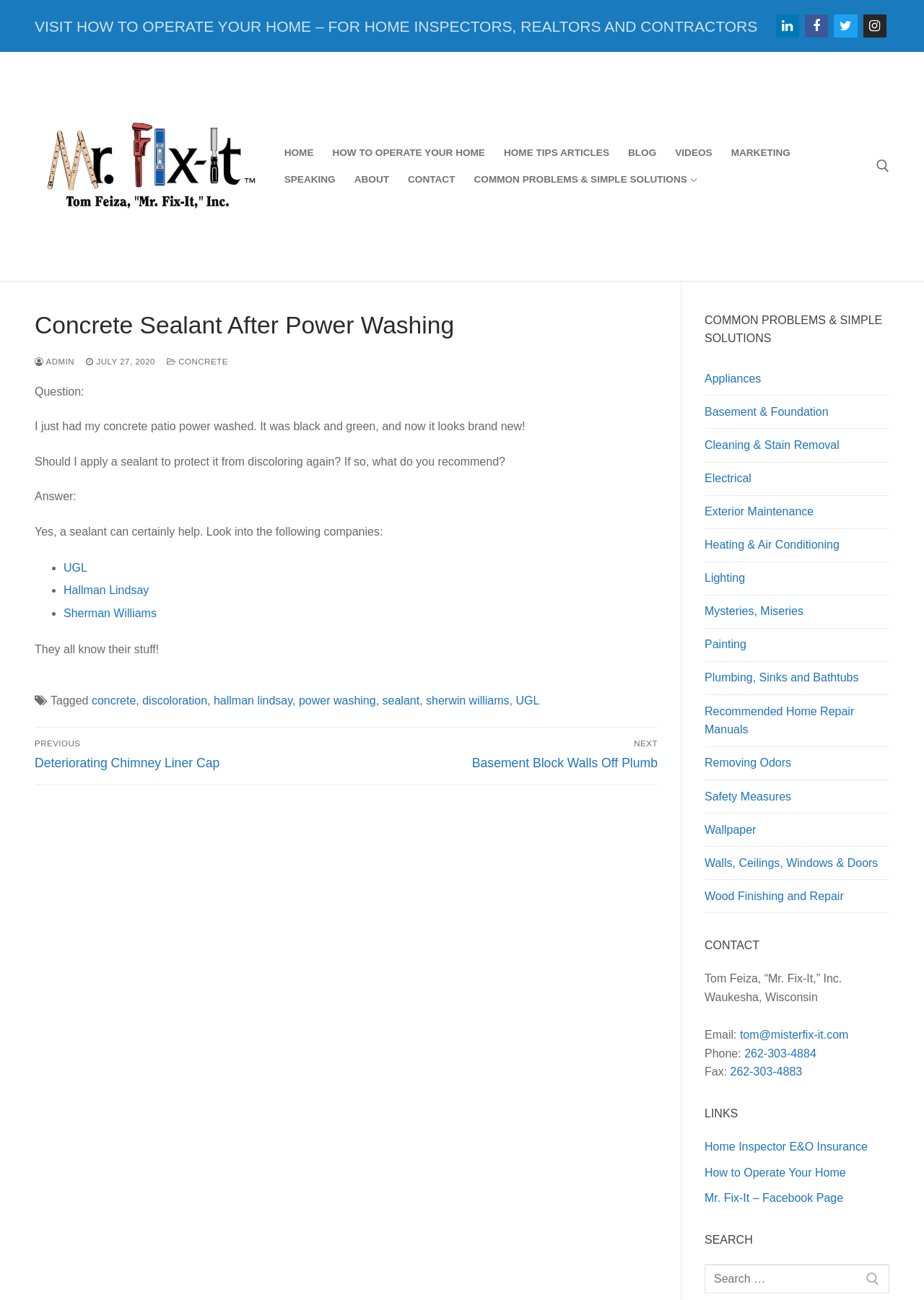Could you provide the bounding box coordinates for the portion of the screen to click to complete this instruction: "View Wholesale rates for Basic and Pro Resellers"?

None